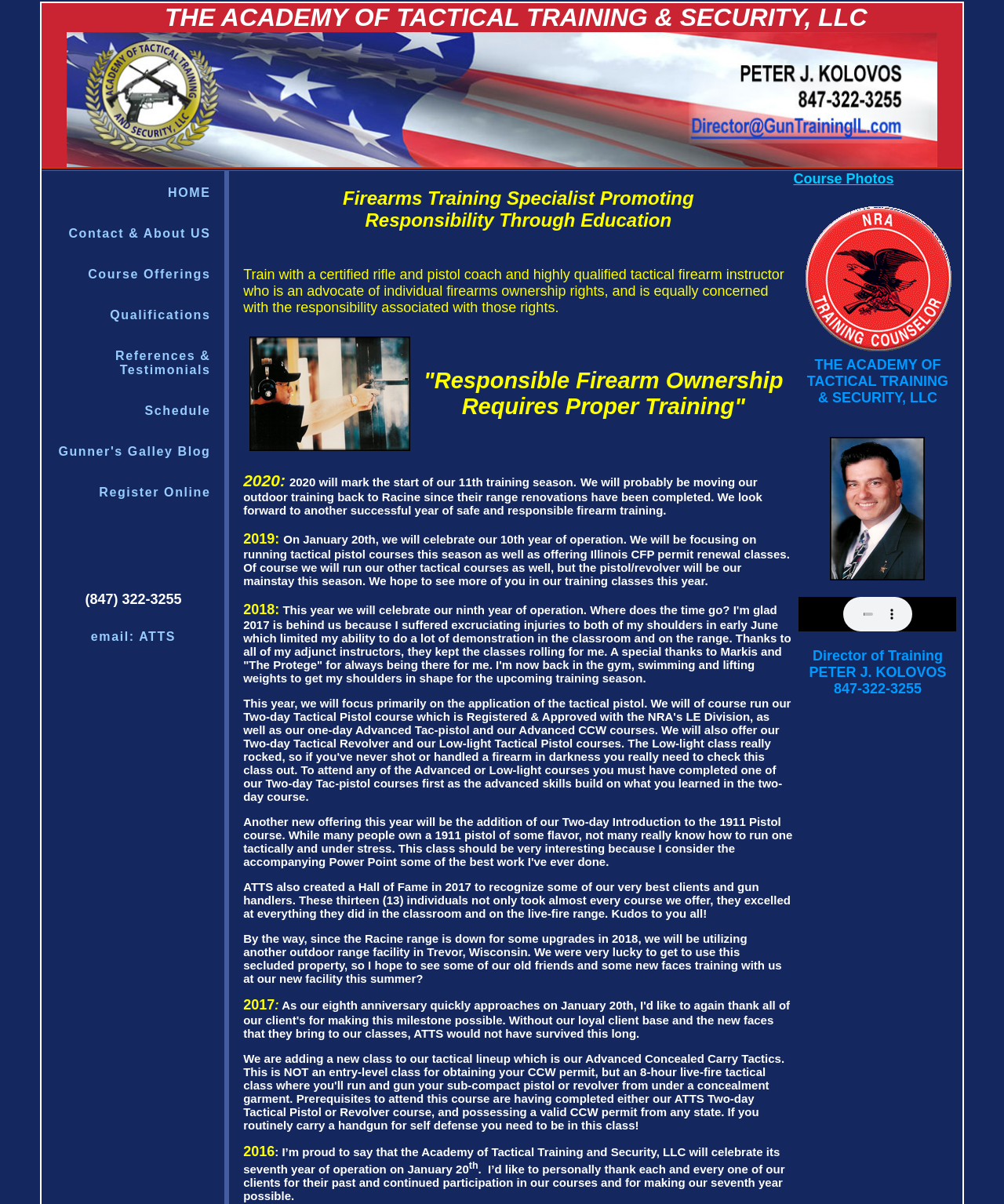Locate the bounding box coordinates of the clickable area needed to fulfill the instruction: "Search for replica watches".

None